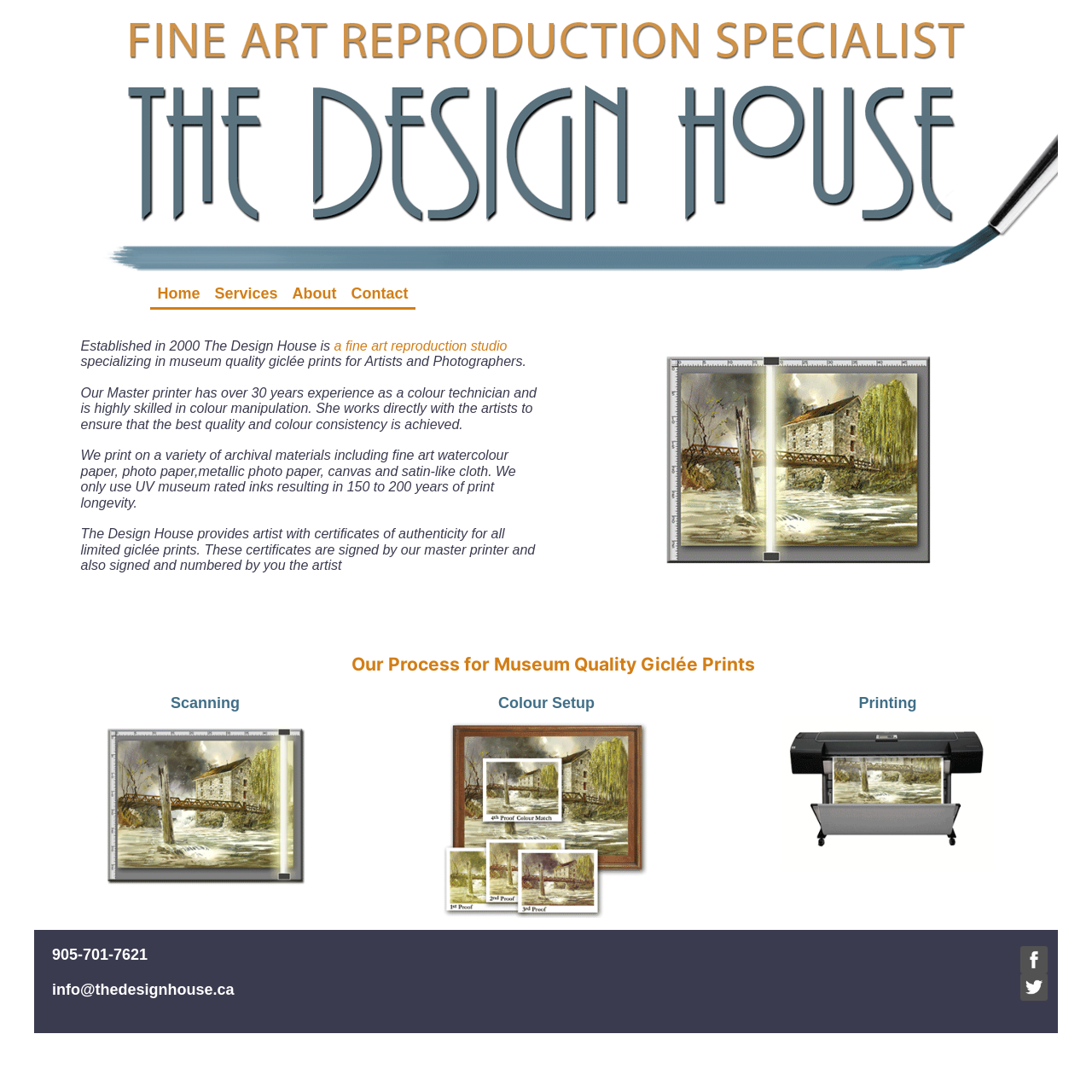Please specify the coordinates of the bounding box for the element that should be clicked to carry out this instruction: "View the About page". The coordinates must be four float numbers between 0 and 1, formatted as [left, top, right, bottom].

[0.261, 0.257, 0.315, 0.283]